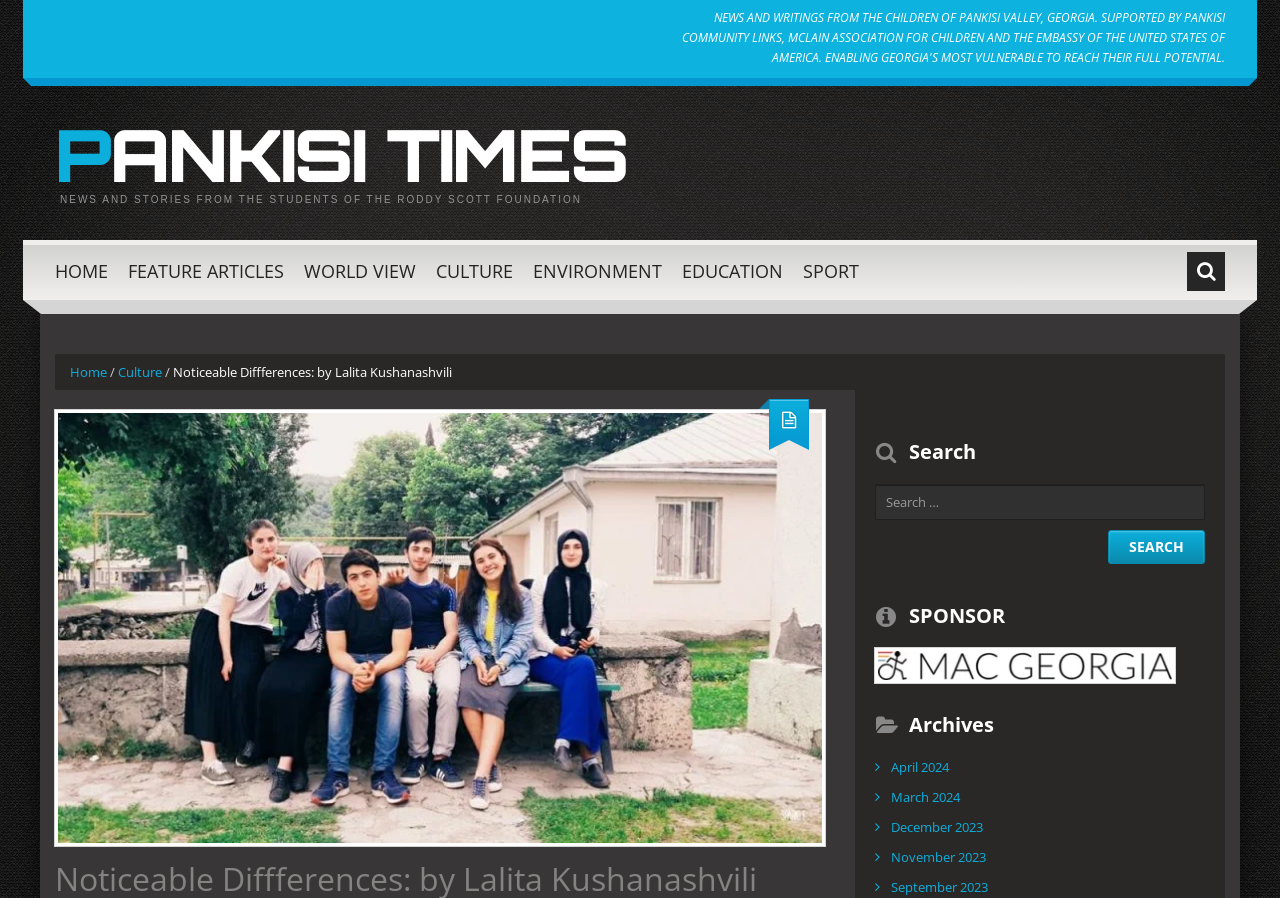Can you specify the bounding box coordinates for the region that should be clicked to fulfill this instruction: "View culture section".

[0.341, 0.267, 0.401, 0.334]